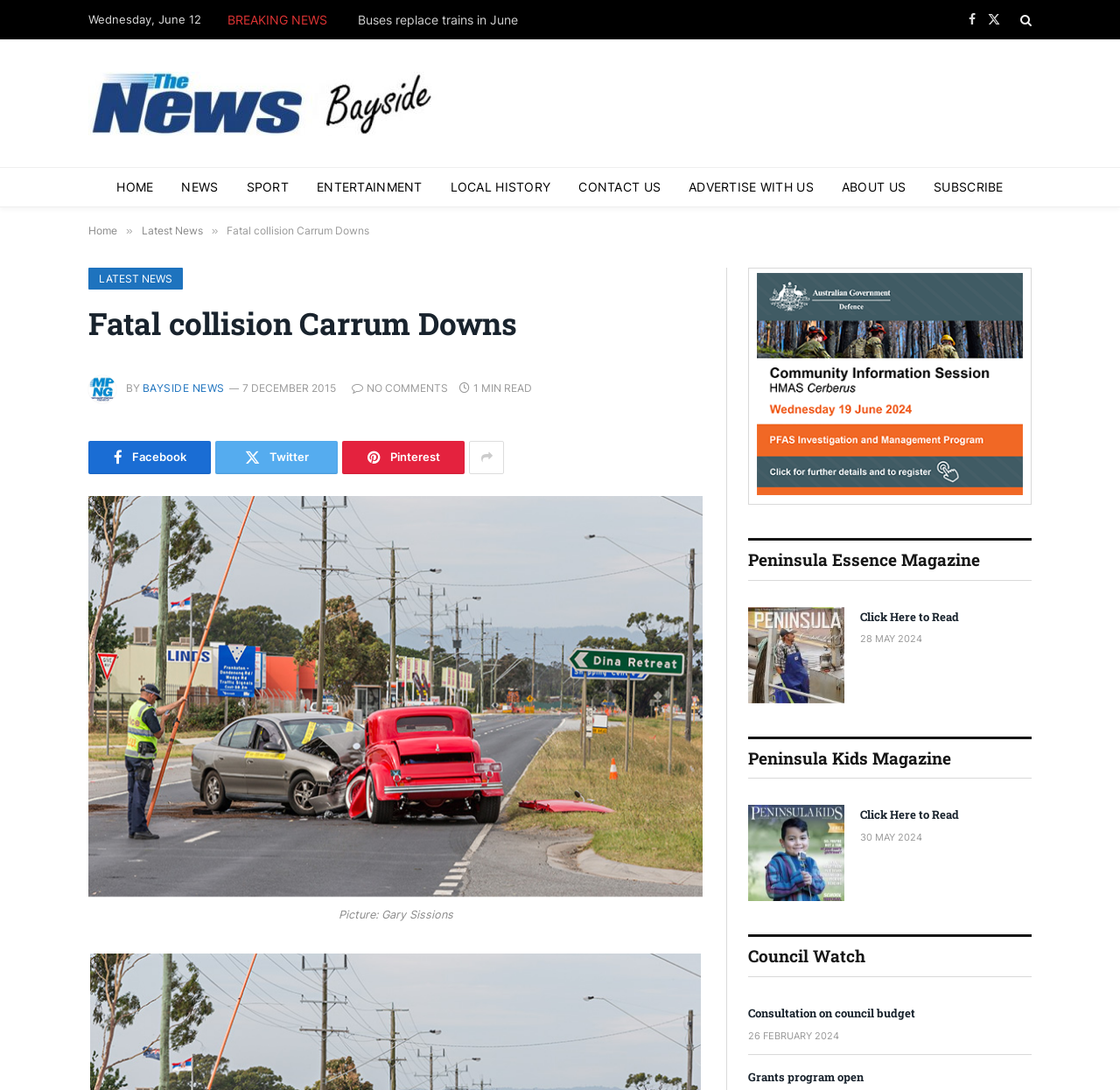Please give the bounding box coordinates of the area that should be clicked to fulfill the following instruction: "Consult the council budget". The coordinates should be in the format of four float numbers from 0 to 1, i.e., [left, top, right, bottom].

[0.668, 0.922, 0.921, 0.937]